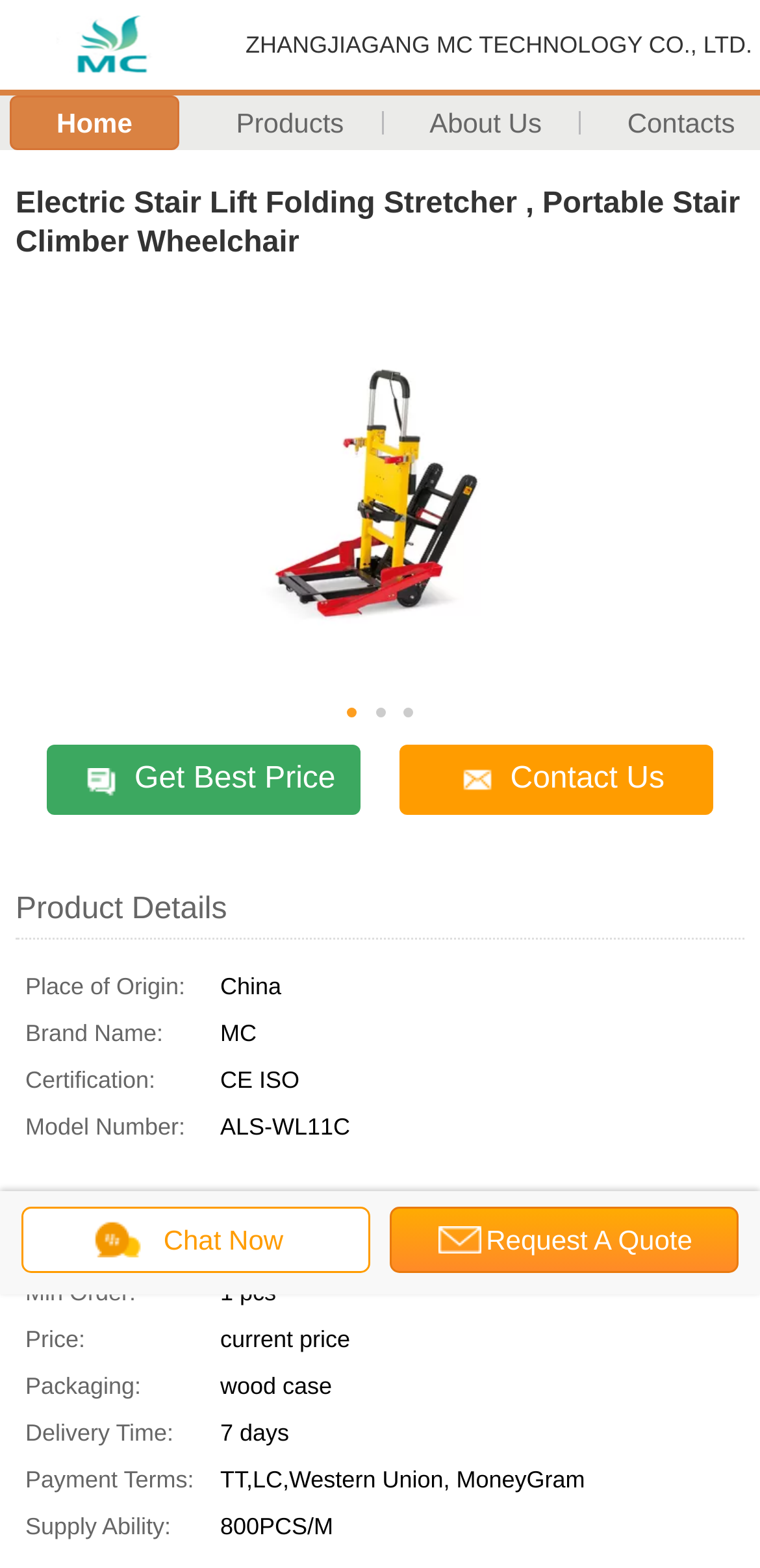Answer the question below with a single word or a brief phrase: 
What is the brand name of the product?

MC